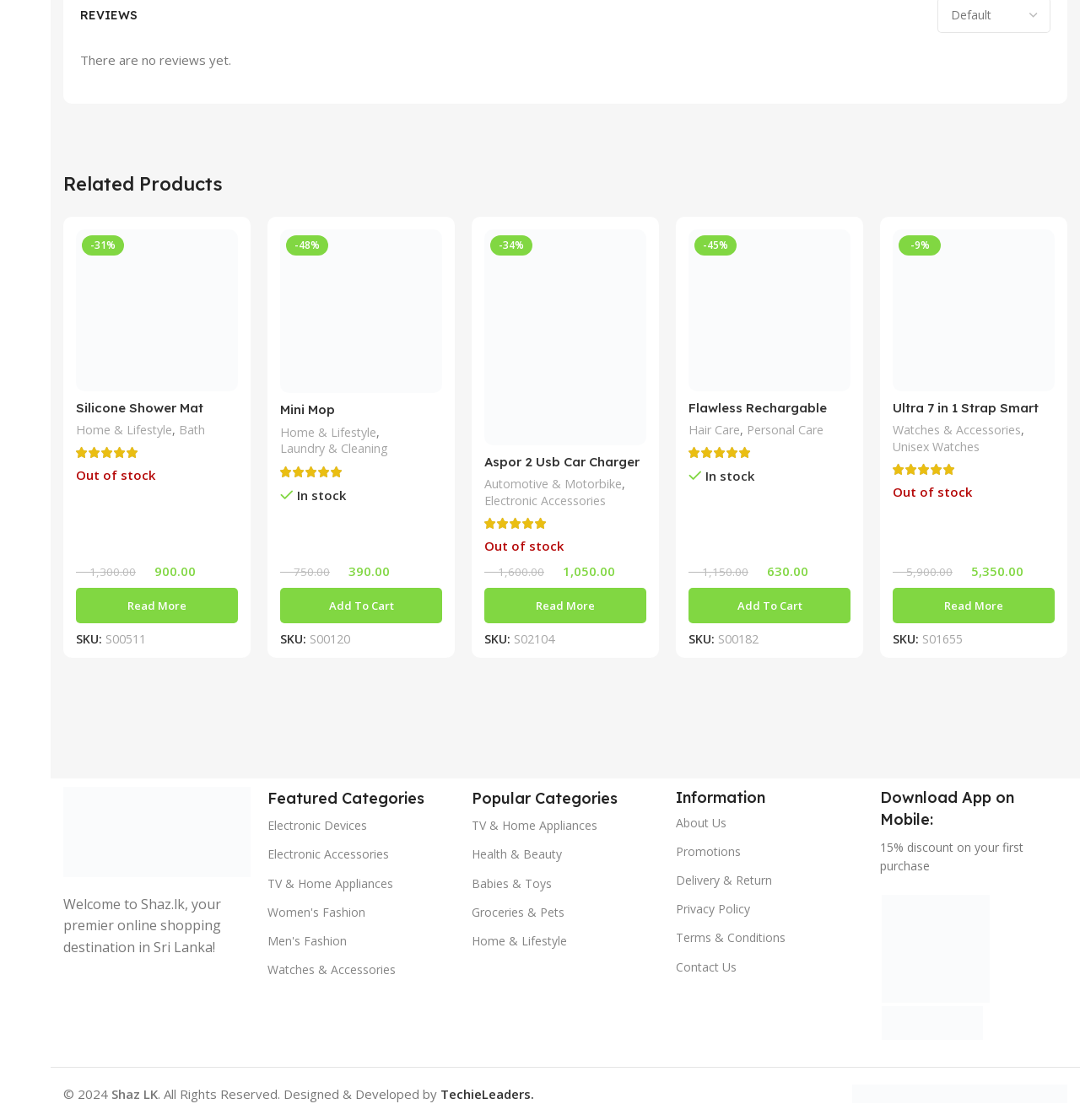Using the webpage screenshot, find the UI element described by Health & Beauty. Provide the bounding box coordinates in the format (top-left x, top-left y, bottom-right x, bottom-right y), ensuring all values are floating point numbers between 0 and 1.

[0.437, 0.75, 0.61, 0.776]